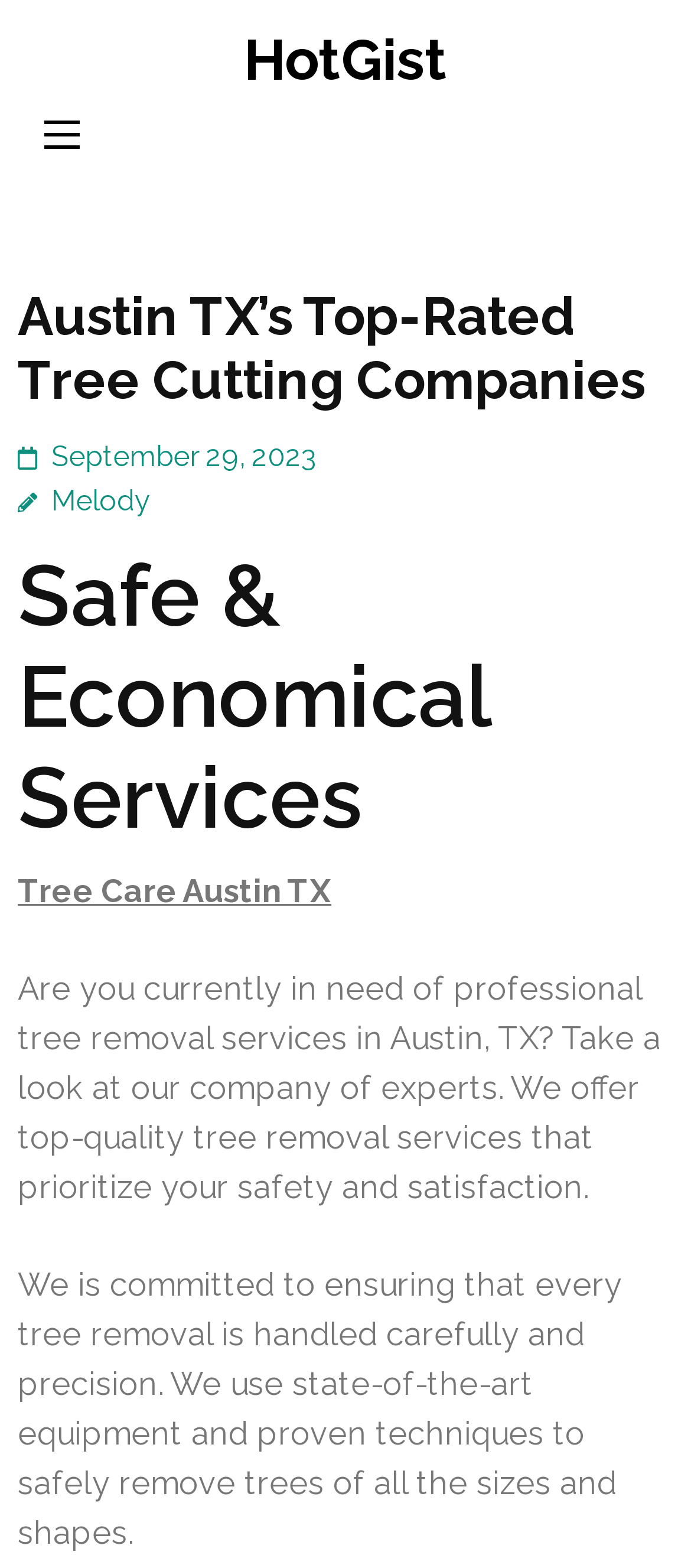Determine the bounding box coordinates of the UI element that matches the following description: "parent_node: HotGist". The coordinates should be four float numbers between 0 and 1 in the format [left, top, right, bottom].

[0.064, 0.077, 0.115, 0.095]